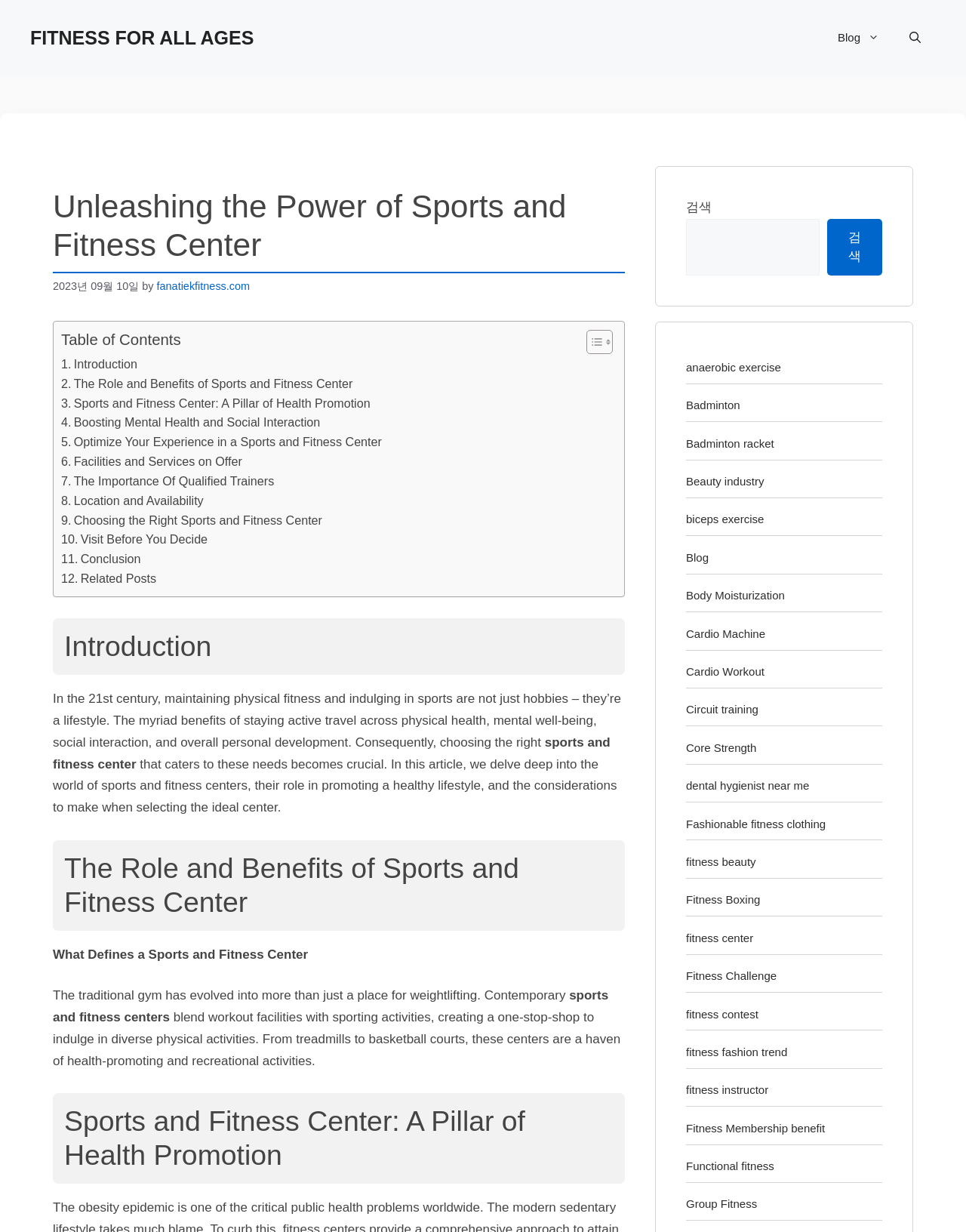Identify the bounding box coordinates of the clickable region necessary to fulfill the following instruction: "Click on the 'FITNESS FOR ALL AGES' link". The bounding box coordinates should be four float numbers between 0 and 1, i.e., [left, top, right, bottom].

[0.031, 0.022, 0.263, 0.039]